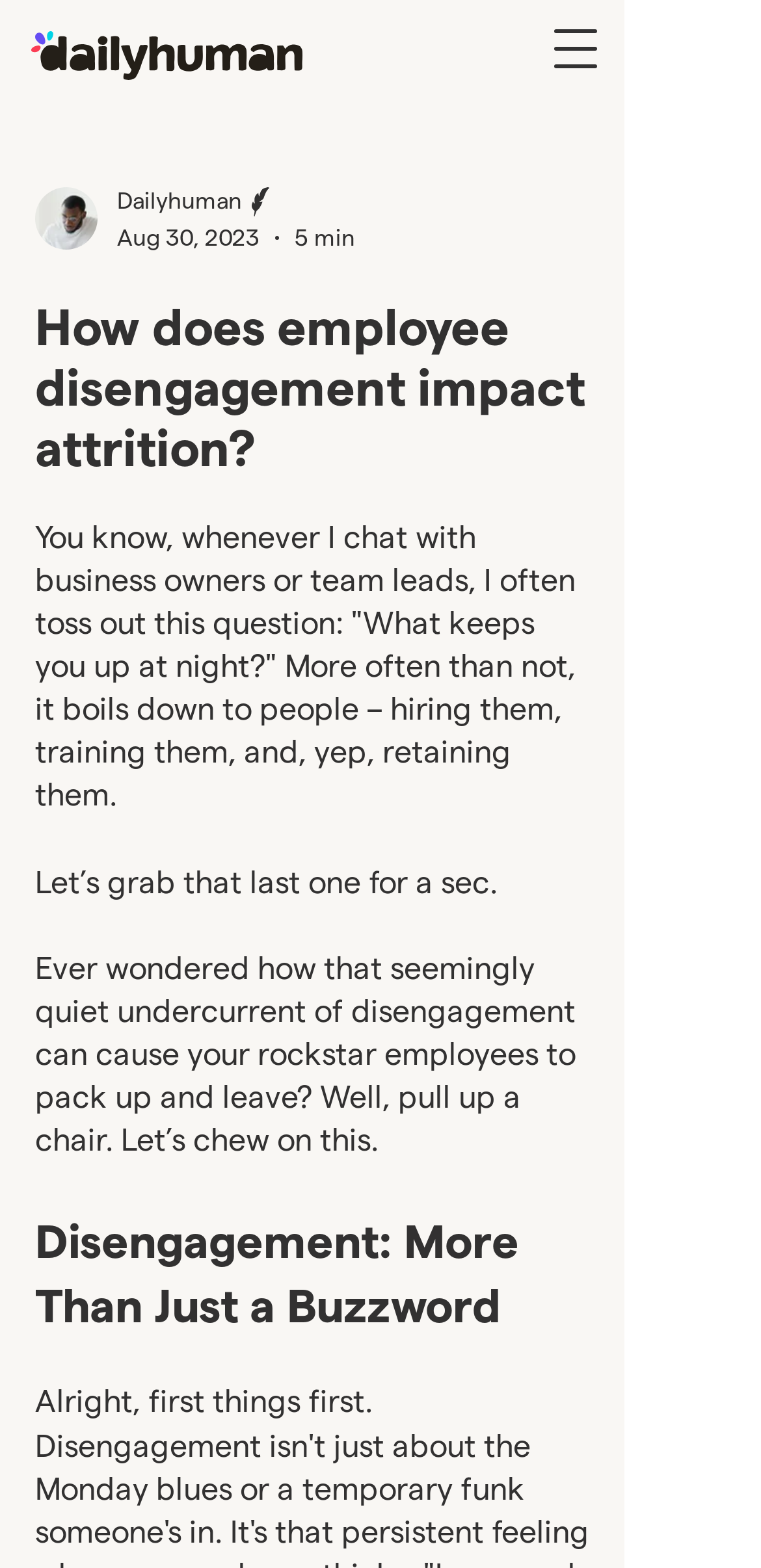Based on the element description: "aria-label="Open navigation menu"", identify the UI element and provide its bounding box coordinates. Use four float numbers between 0 and 1, [left, top, right, bottom].

[0.692, 0.0, 0.821, 0.062]